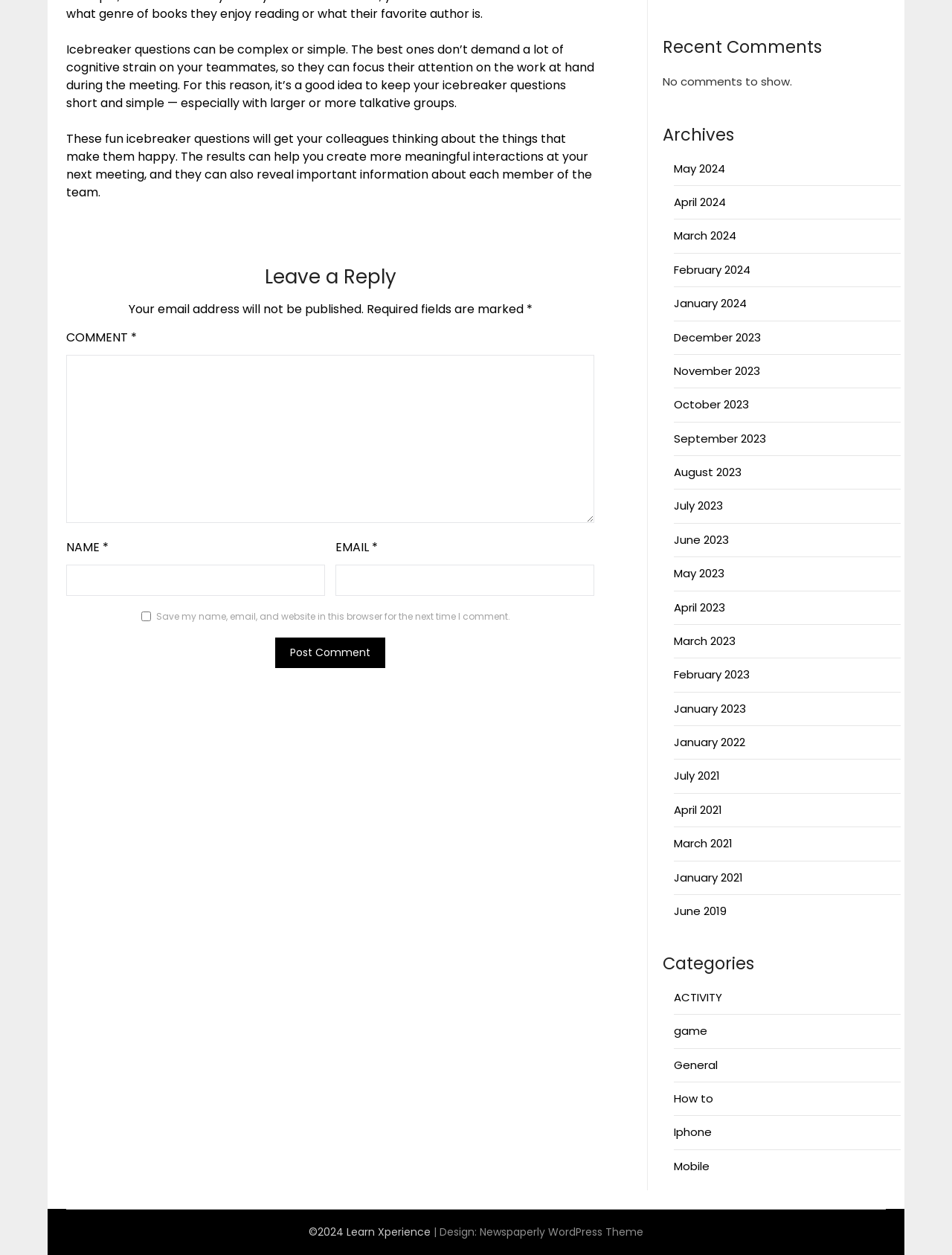Predict the bounding box for the UI component with the following description: "General".

[0.708, 0.842, 0.754, 0.855]